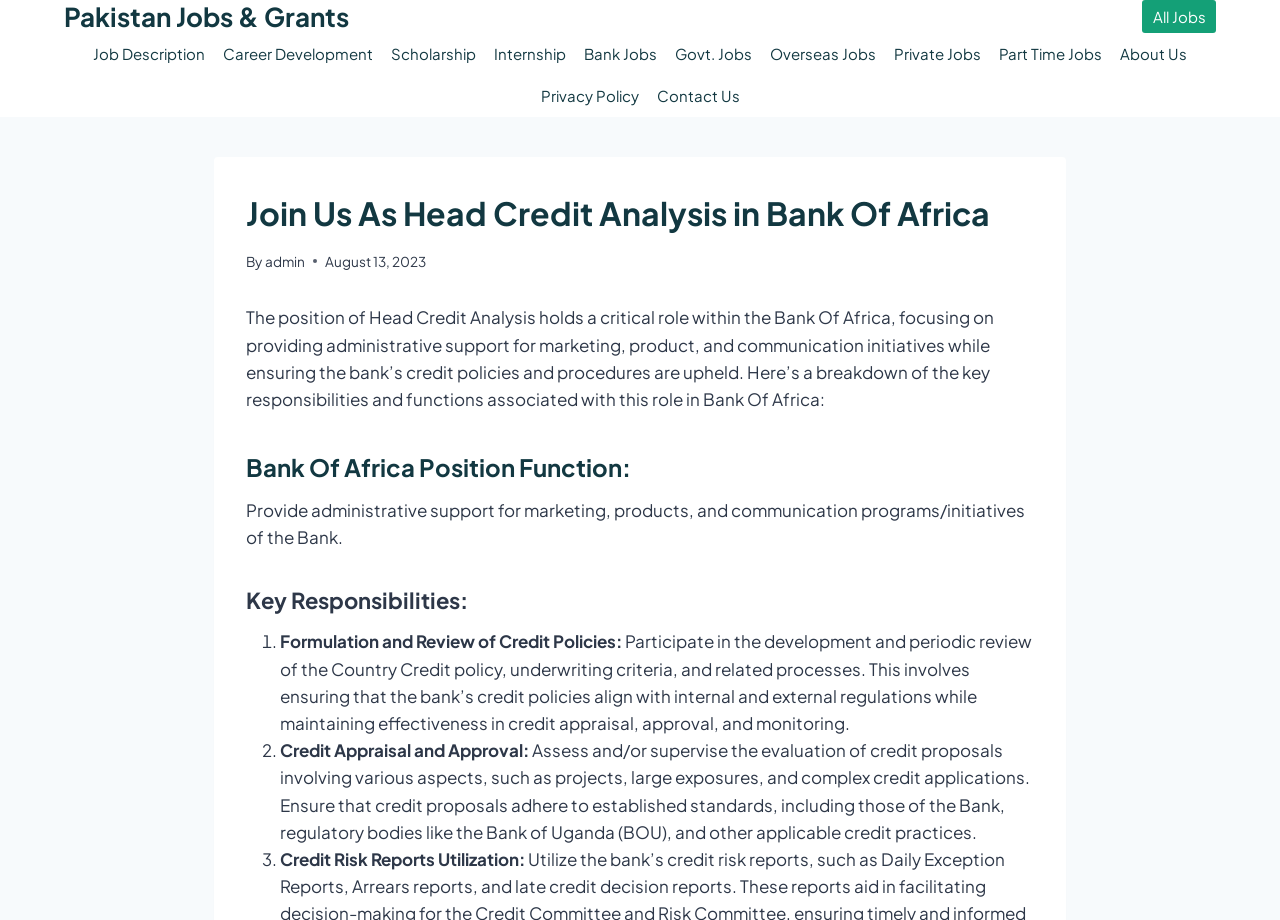Given the description admin, predict the bounding box coordinates of the UI element. Ensure the coordinates are in the format (top-left x, top-left y, bottom-right x, bottom-right y) and all values are between 0 and 1.

[0.207, 0.275, 0.238, 0.293]